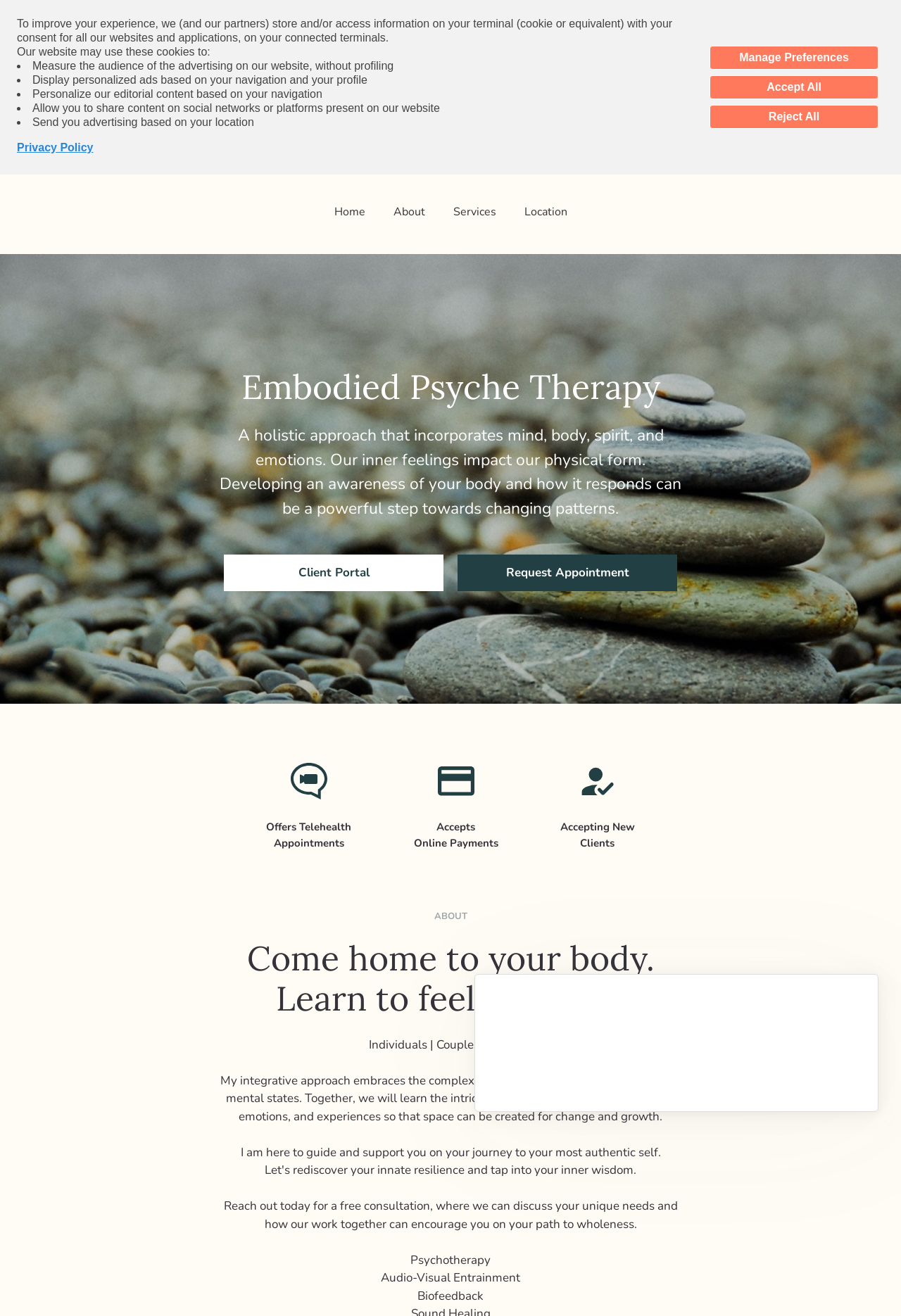Pinpoint the bounding box coordinates of the element to be clicked to execute the instruction: "Call the practice at the given phone number".

[0.468, 0.114, 0.543, 0.126]